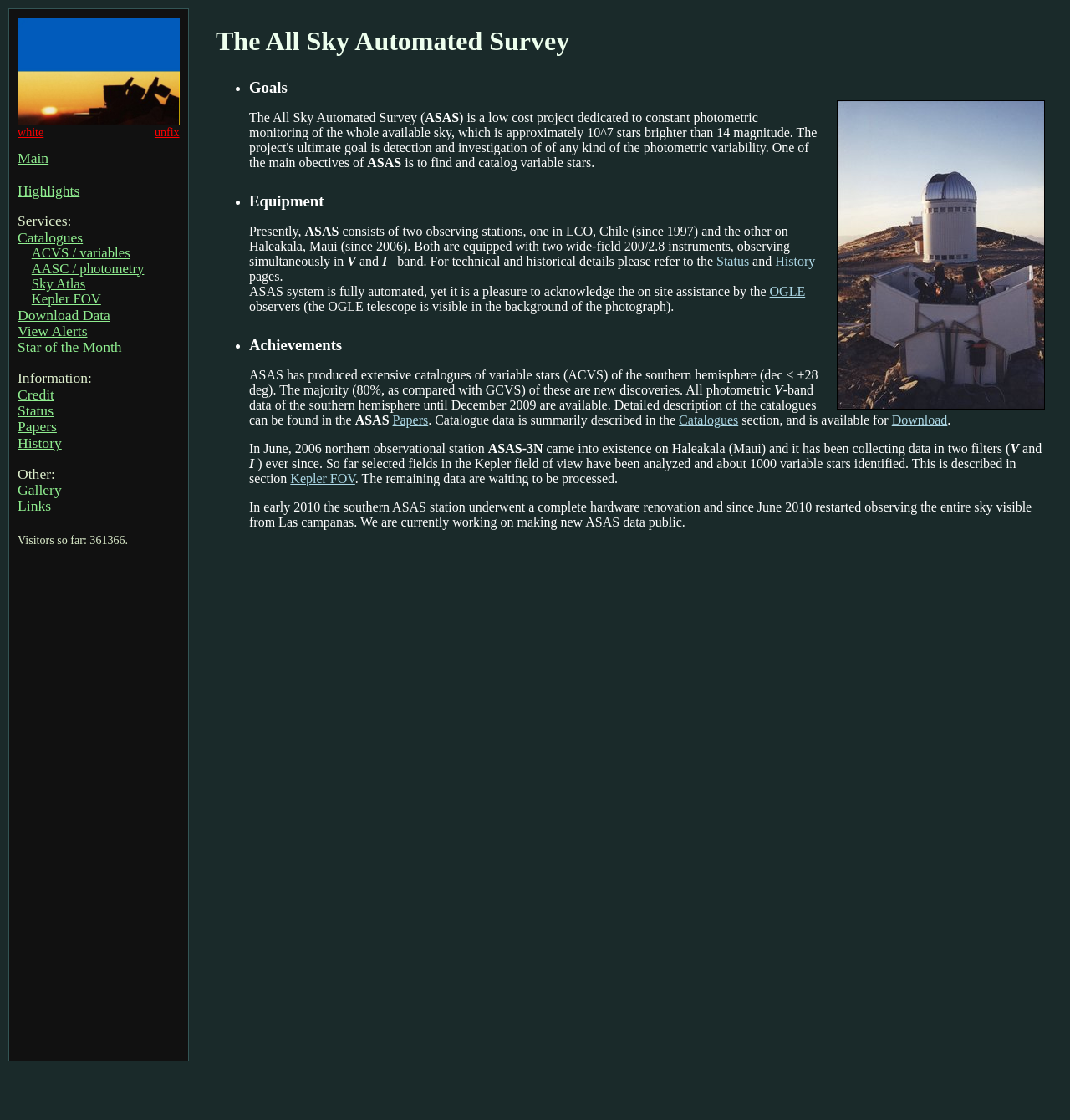Please identify the bounding box coordinates of the area that needs to be clicked to fulfill the following instruction: "Download data."

[0.016, 0.274, 0.103, 0.289]